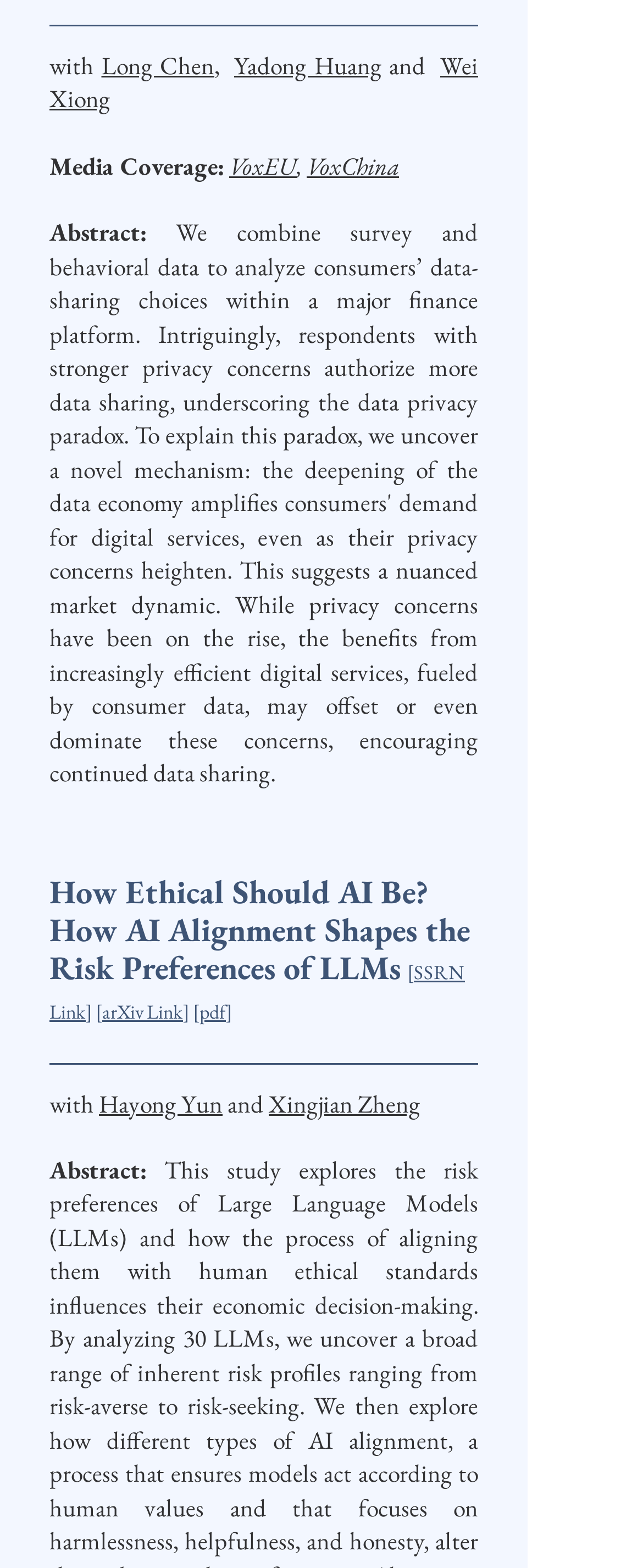Locate the bounding box of the UI element described by: "VoxChina" in the given webpage screenshot.

[0.477, 0.096, 0.621, 0.116]